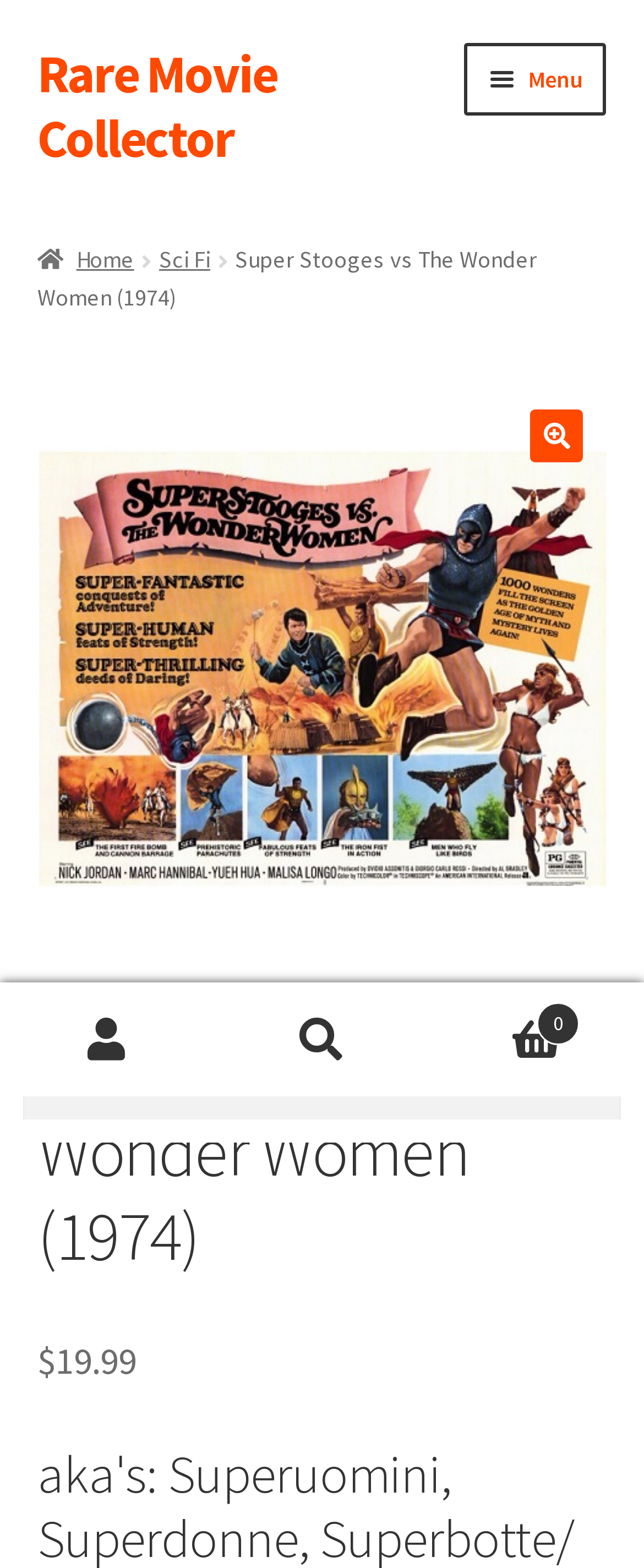What is the icon next to the 'My Account' link?
Please ensure your answer to the question is detailed and covers all necessary aspects.

I found the answer by looking at the link section, where it says ' My Account'. The icon next to the 'My Account' link is ''.